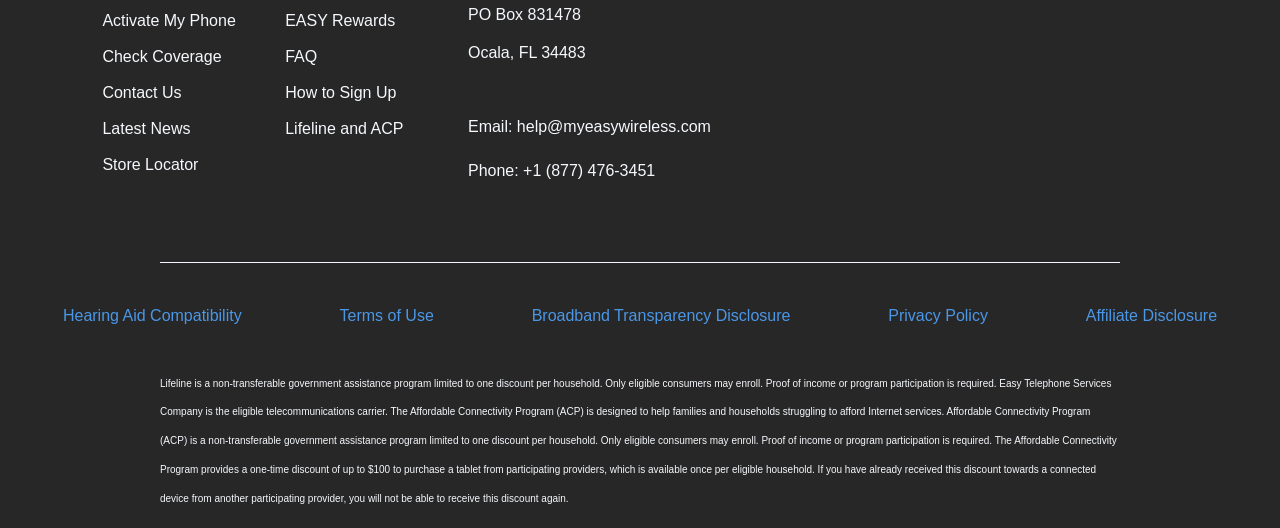Using the information in the image, give a detailed answer to the following question: What is the address of the PO Box?

I found the address by looking at the static text elements on the webpage, specifically the ones that say 'PO Box 831478' and 'Ocala, FL 34483'.